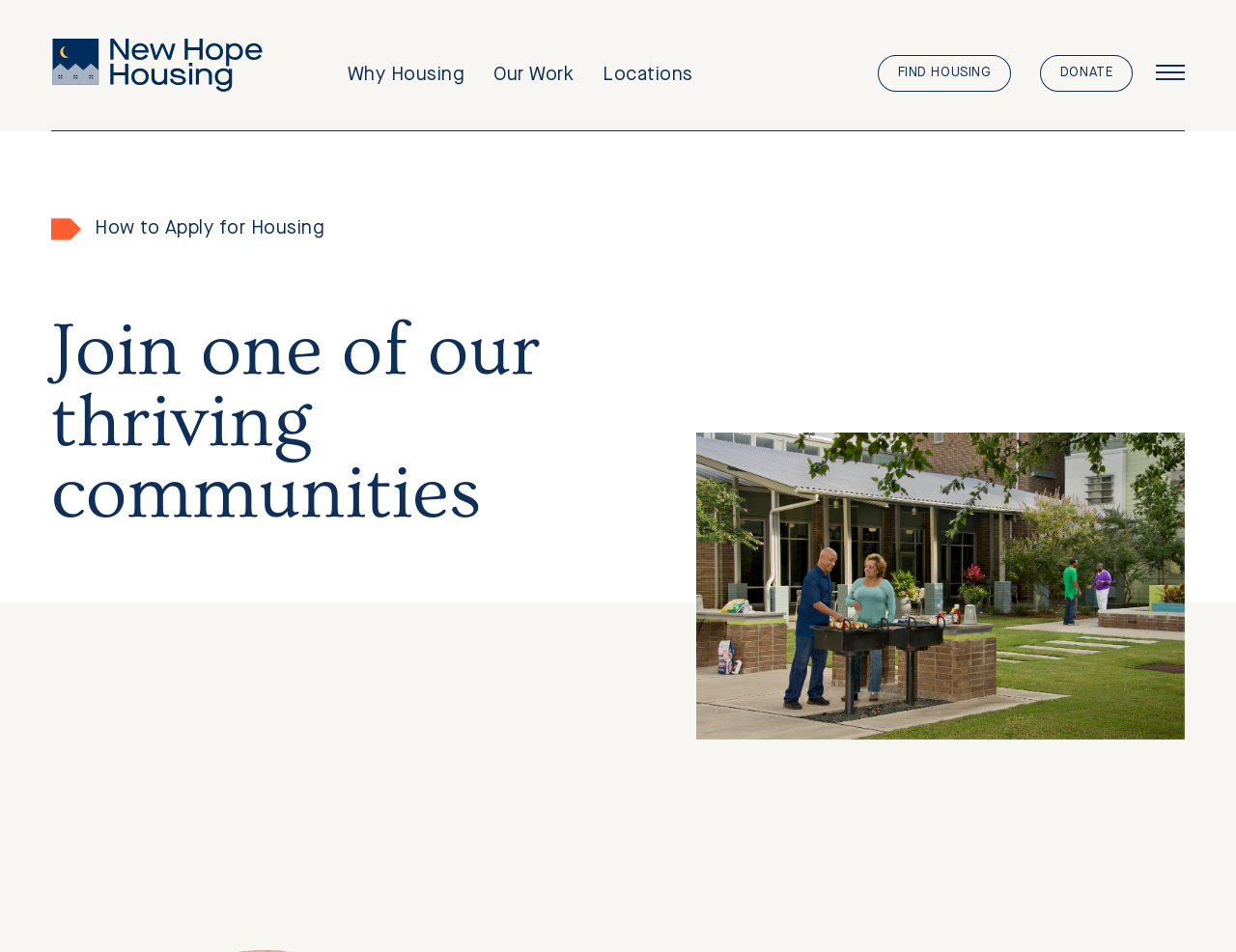Determine the bounding box coordinates of the region I should click to achieve the following instruction: "Expand main menu". Ensure the bounding box coordinates are four float numbers between 0 and 1, i.e., [left, top, right, bottom].

[0.935, 0.065, 0.958, 0.085]